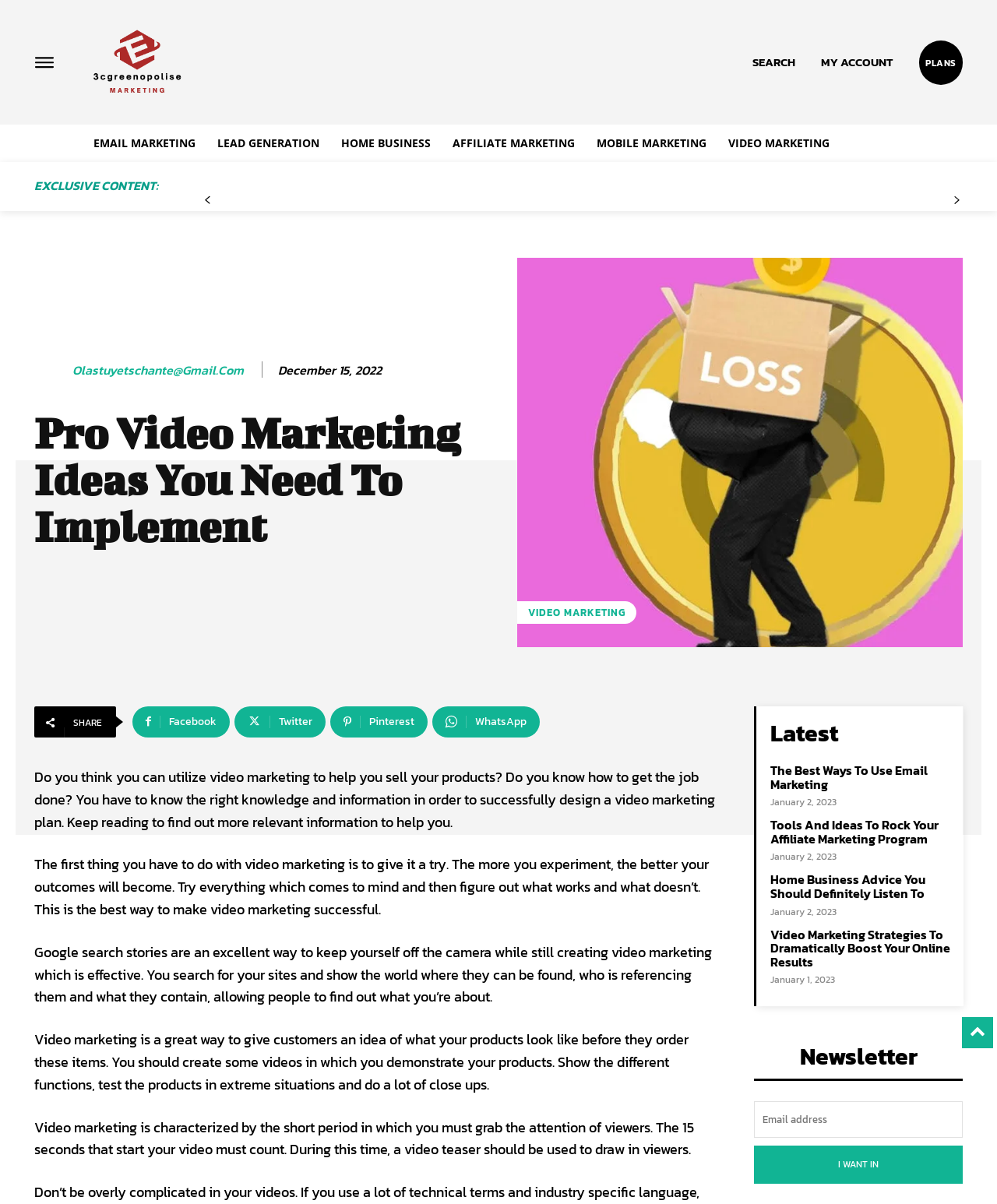What is the topic of the latest article on the webpage?
Using the visual information, respond with a single word or phrase.

Video marketing strategies